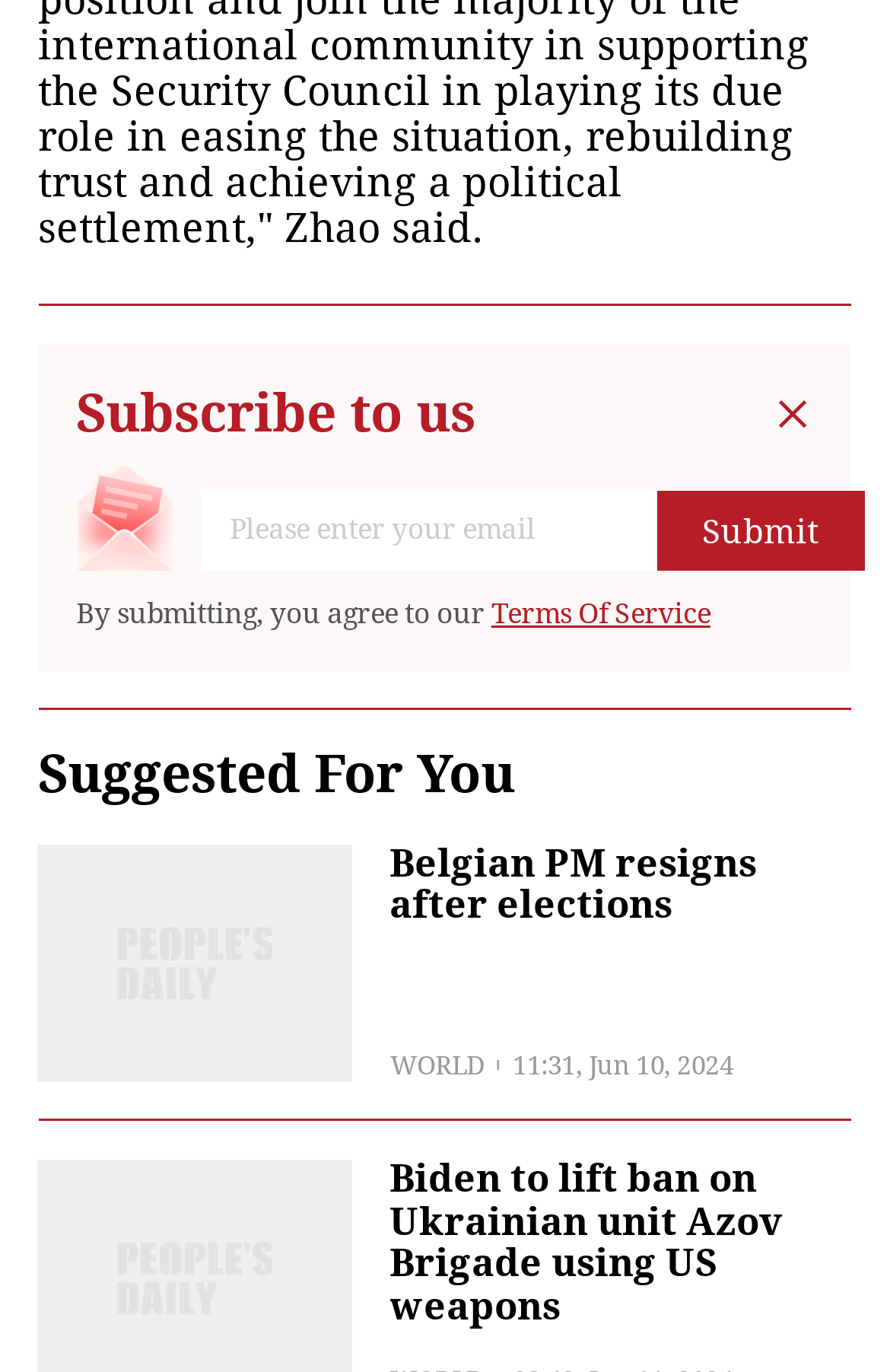Given the element description Terms Of Service, identify the bounding box coordinates for the UI element on the webpage screenshot. The format should be (top-left x, top-left y, bottom-right x, bottom-right y), with values between 0 and 1.

[0.552, 0.434, 0.798, 0.459]